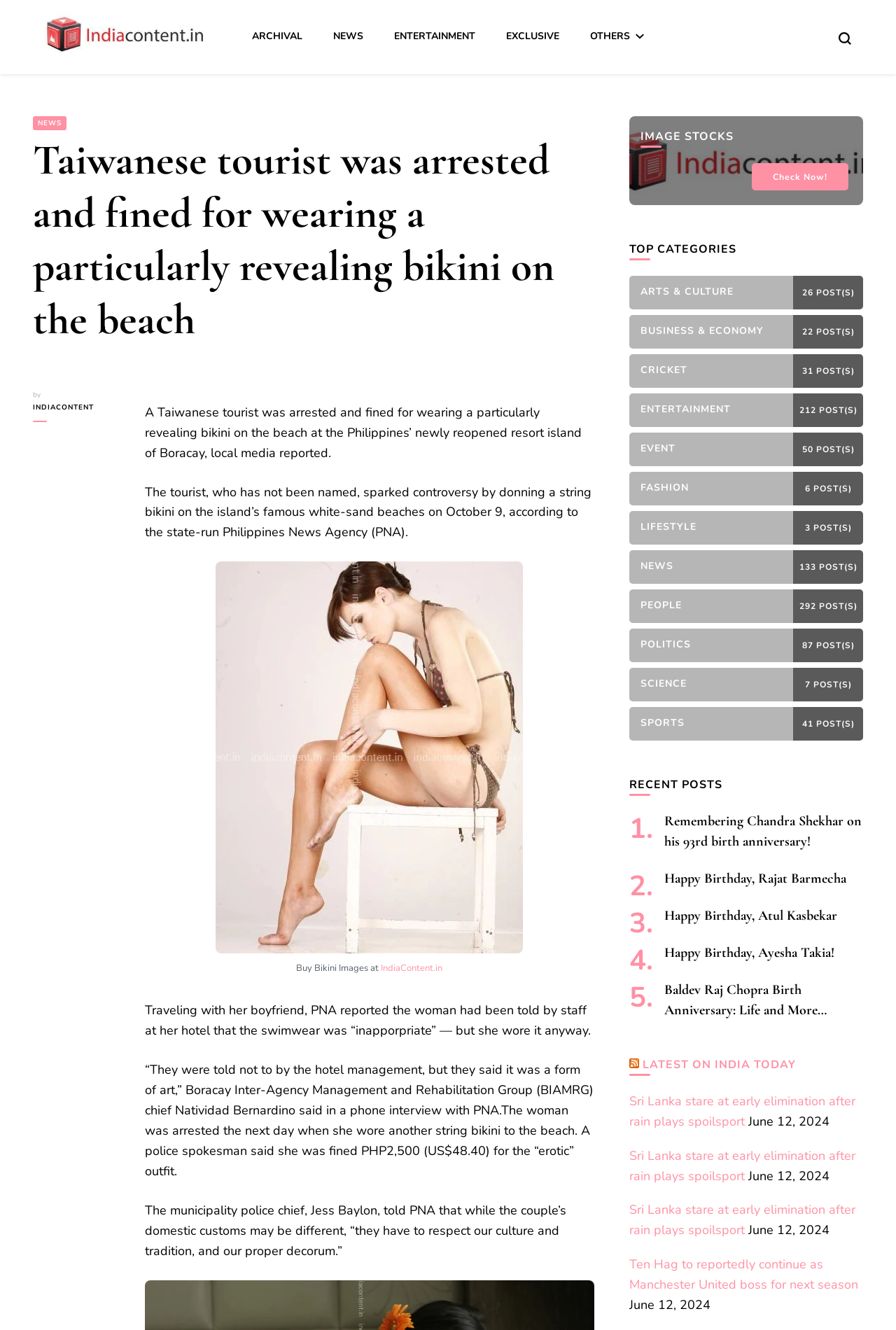Provide a one-word or short-phrase response to the question:
What is the name of the website?

WordPress